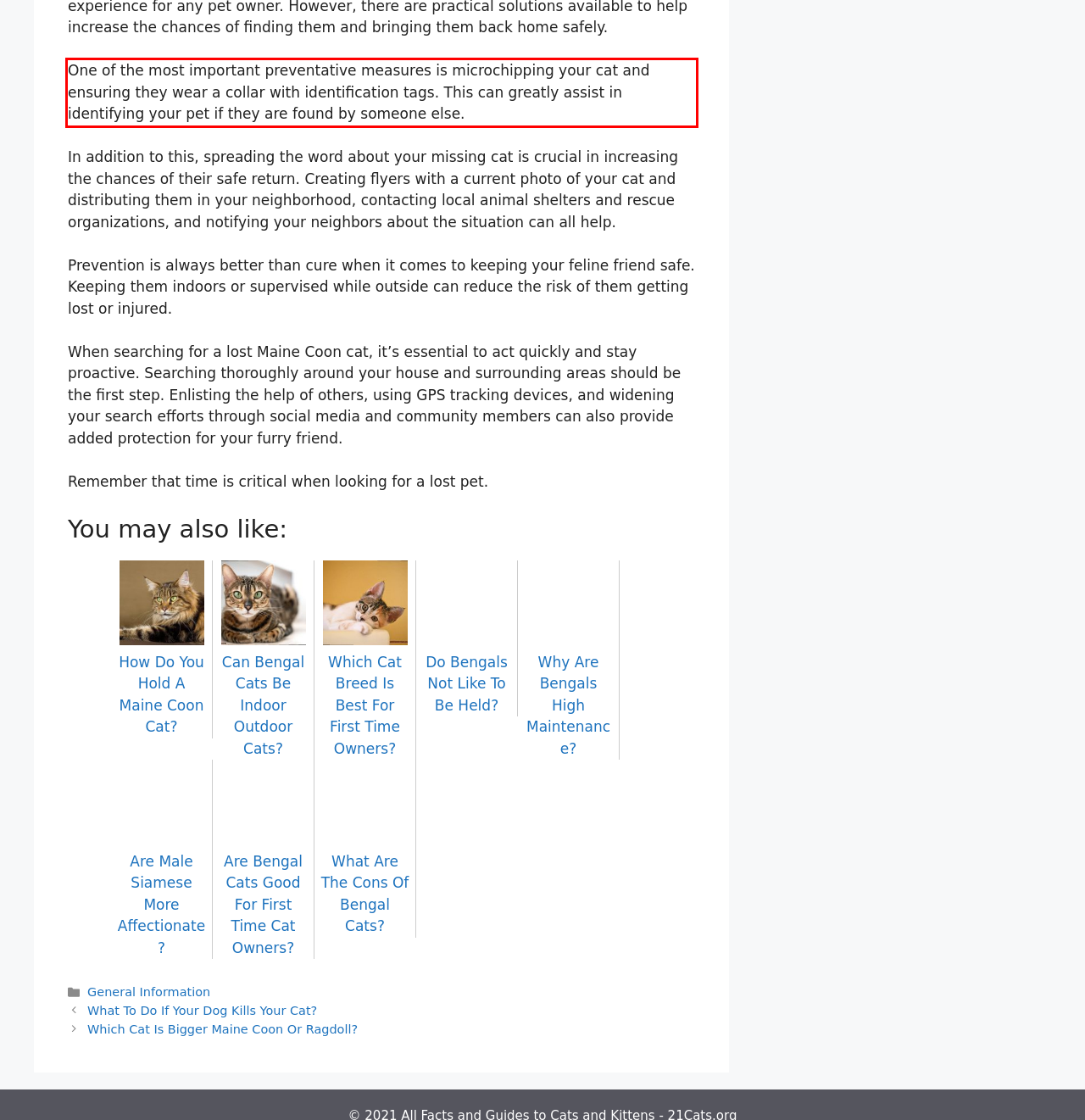You are provided with a screenshot of a webpage featuring a red rectangle bounding box. Extract the text content within this red bounding box using OCR.

One of the most important preventative measures is microchipping your cat and ensuring they wear a collar with identification tags. This can greatly assist in identifying your pet if they are found by someone else.